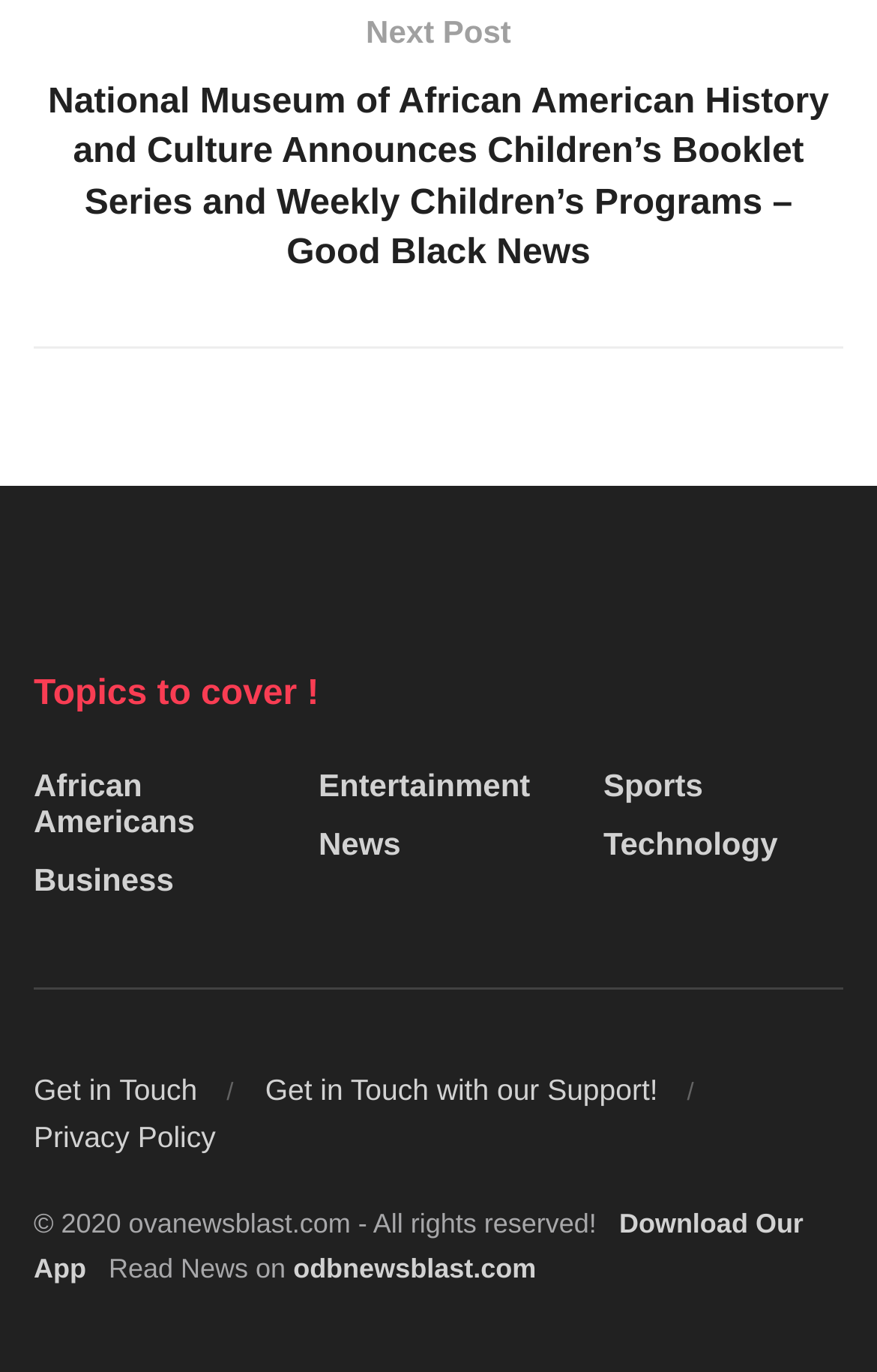What is the year of copyright mentioned?
Answer the question with a single word or phrase derived from the image.

2020